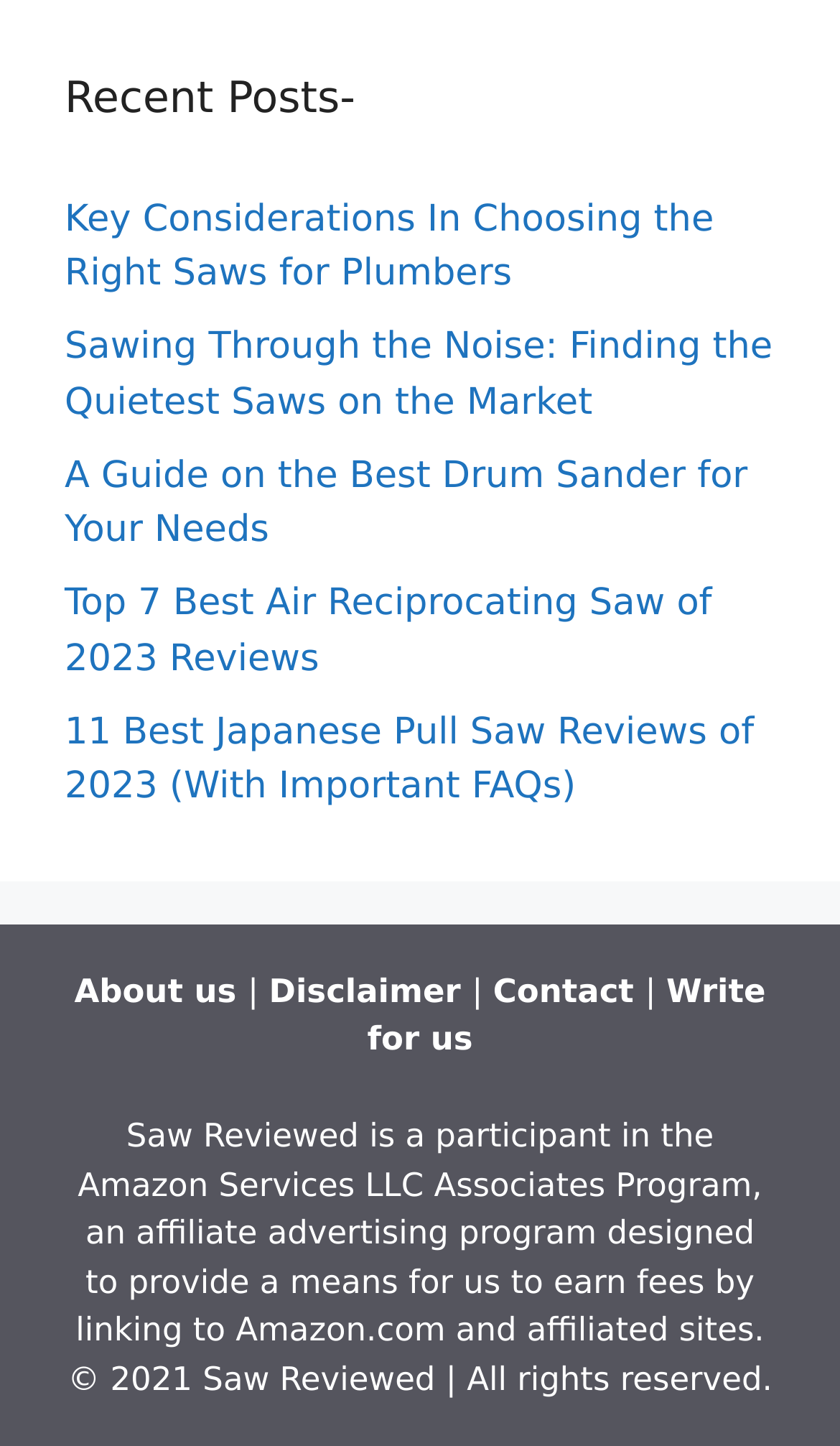Based on the image, please respond to the question with as much detail as possible:
What is the year of copyright mentioned?

The text '© 2021' at the bottom of the page indicates that the year of copyright is 2021.